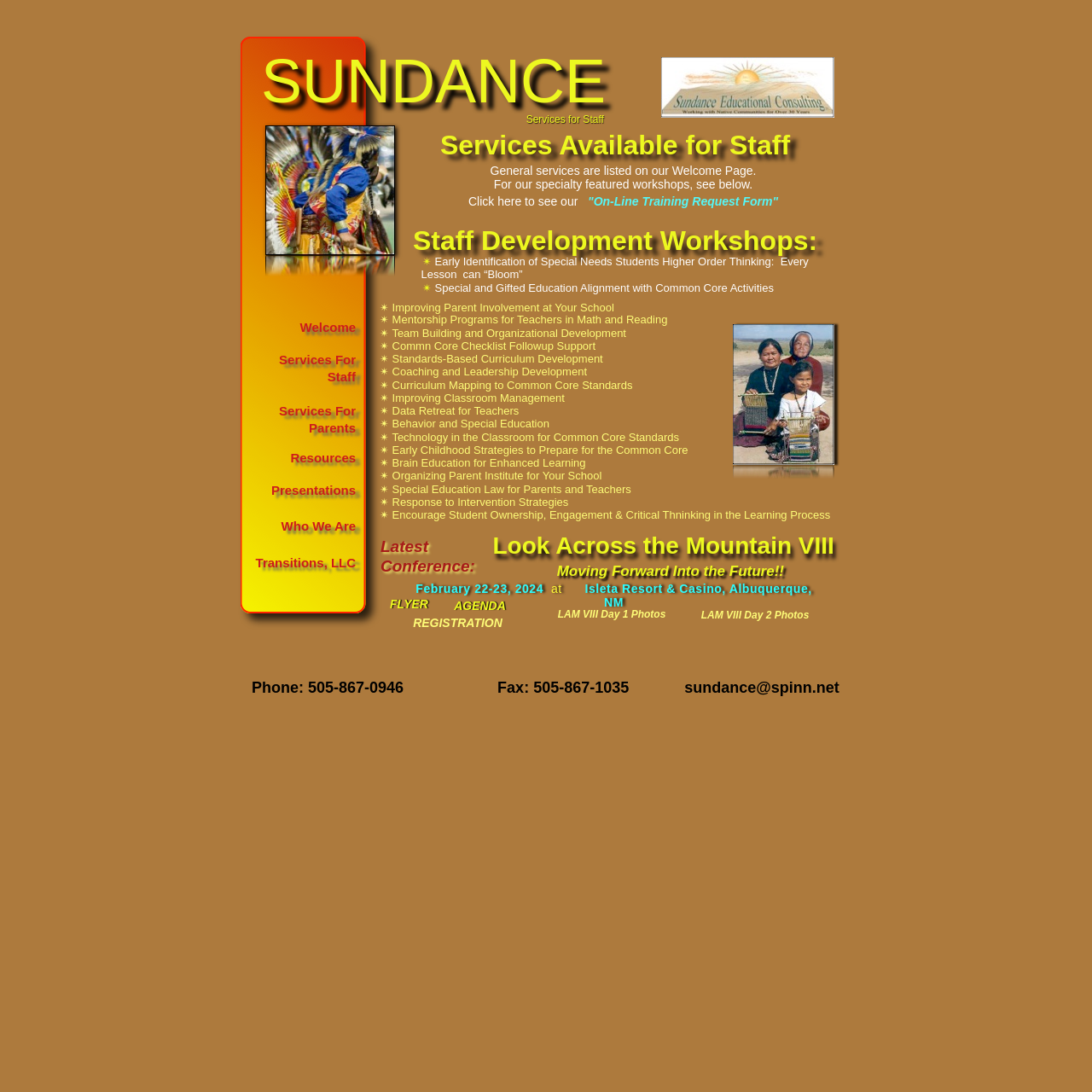Describe the webpage meticulously, covering all significant aspects.

The webpage appears to be a services page for an educational organization, with a focus on staff development and training. At the top of the page, there is a prominent header with the text "SUNDANCE" and three images, likely logos or icons, positioned to the right of the header.

Below the header, there are three main sections. The first section is dedicated to services for staff, with a heading "Services for Staff" and a subheading "Services Available for Staff". This section lists various workshops and training programs, including "Early Identification of Special Needs Students", "Special and Gifted Education Alignment with Common Core Activities", and "Improving Parent Involvement at Your School", among others. Each workshop is denoted by a bullet point symbol (✴).

The second section appears to be a navigation menu, with links to other pages on the website, including "Services For Parents", "Resources", "Welcome", and "Who We Are", among others. These links are positioned in a vertical column, with the "Services For Staff" link at the top.

The third section is focused on an upcoming conference, with a heading "Latest Conference:" and details about the event, including the date, location, and links to a flyer and agenda. There are also links to photos from previous conferences.

At the bottom of the page, there is a footer section with contact information, including a phone number, fax number, and email address.

Overall, the webpage is densely packed with information, but the use of headings, bullet points, and clear section divisions helps to organize the content and make it easier to navigate.